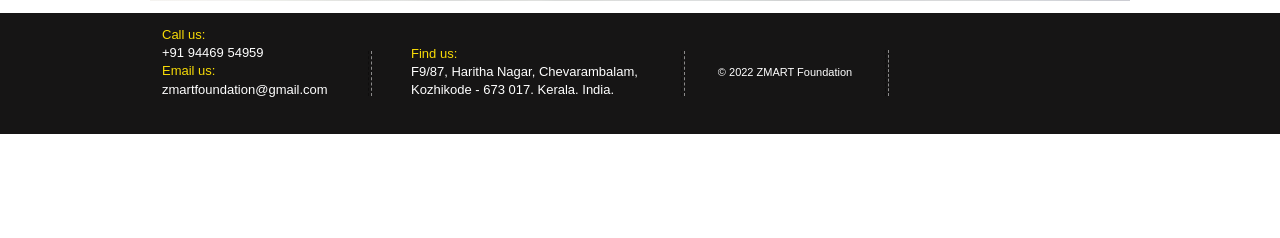Answer this question in one word or a short phrase: What is the foundation's email address?

zmartfoundation@gmail.com